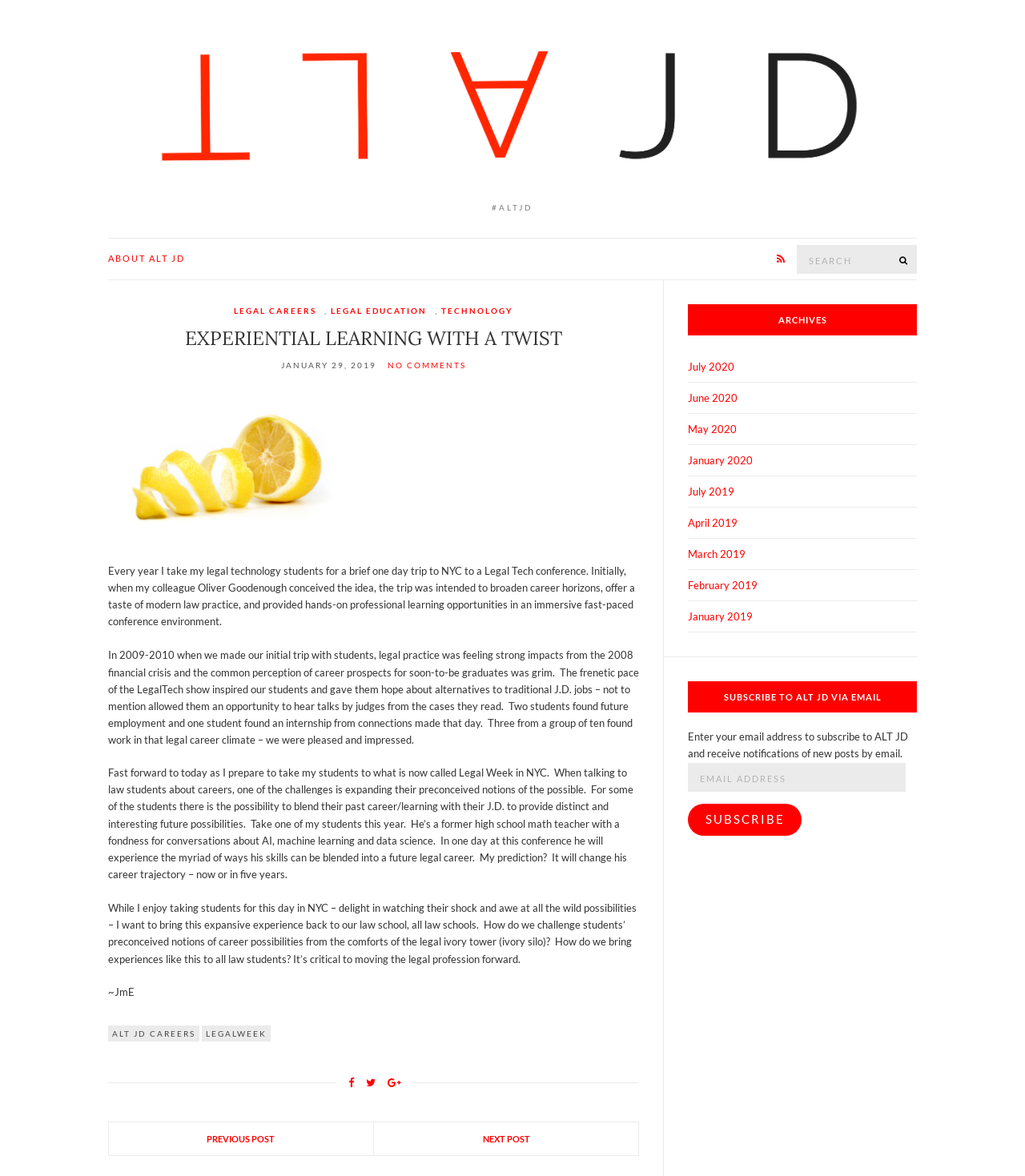What is the name of the conference mentioned in the text?
Please provide a single word or phrase as your answer based on the image.

Legal Week